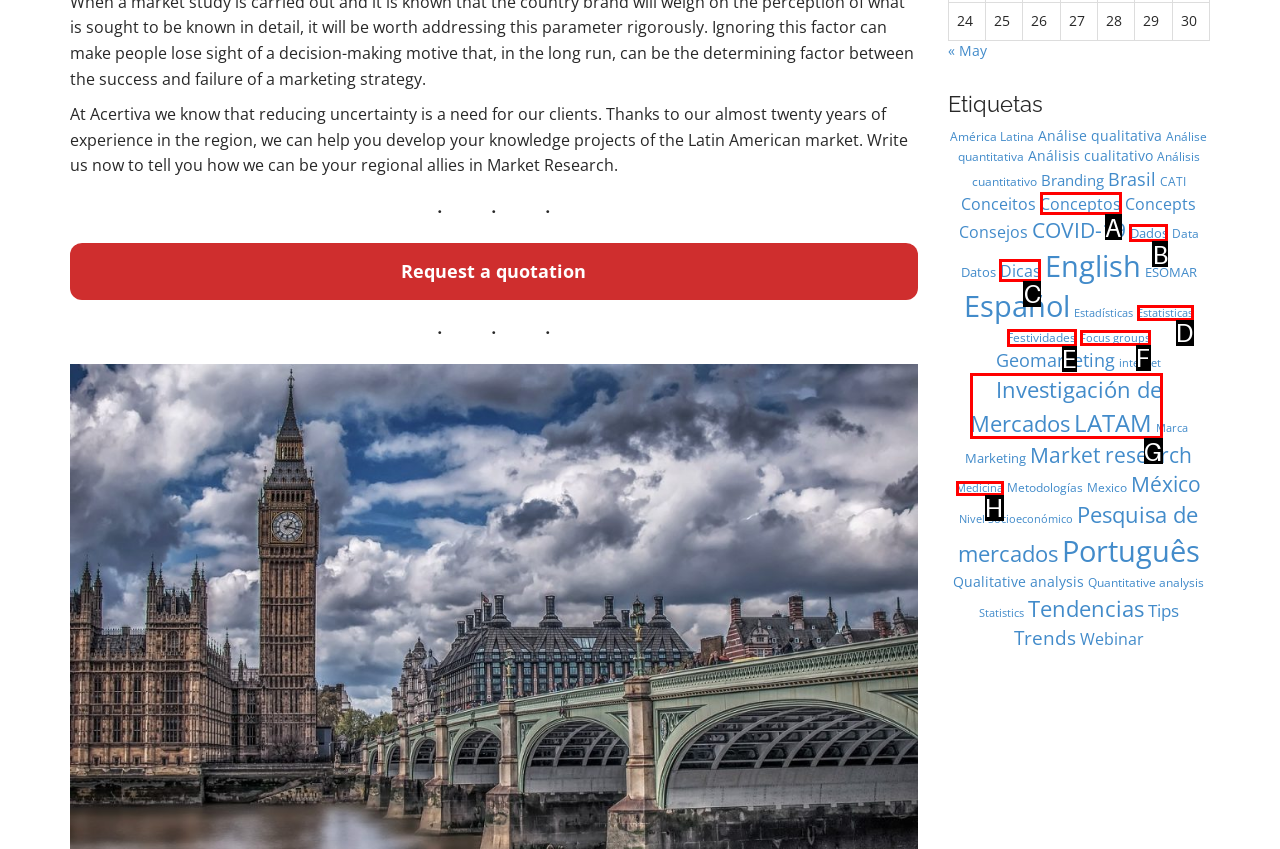Identify the correct UI element to click on to achieve the task: View 'Investigación de Mercados'. Provide the letter of the appropriate element directly from the available choices.

G